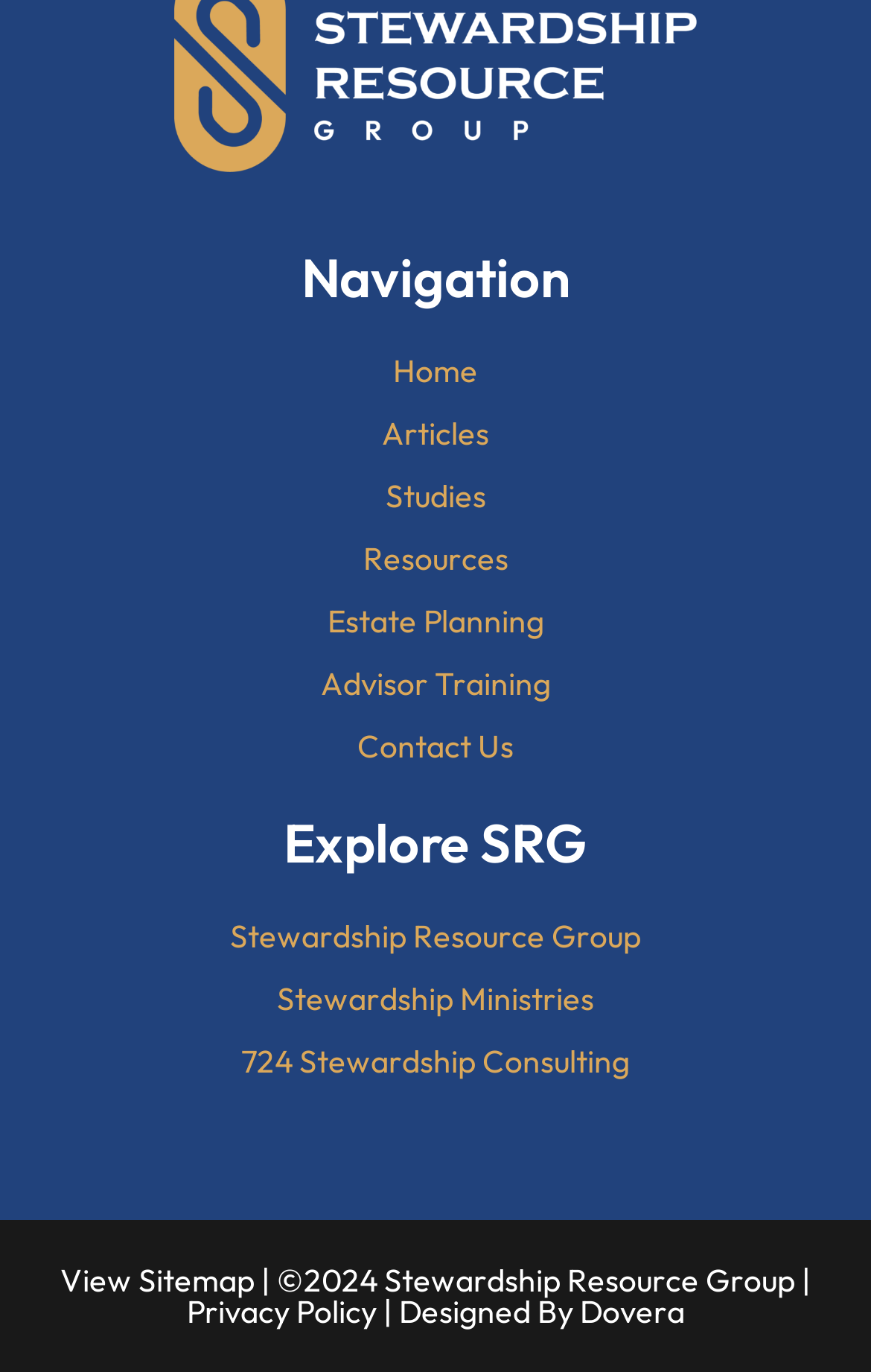Locate the bounding box coordinates of the area that needs to be clicked to fulfill the following instruction: "go to home page". The coordinates should be in the format of four float numbers between 0 and 1, namely [left, top, right, bottom].

[0.026, 0.254, 0.974, 0.288]